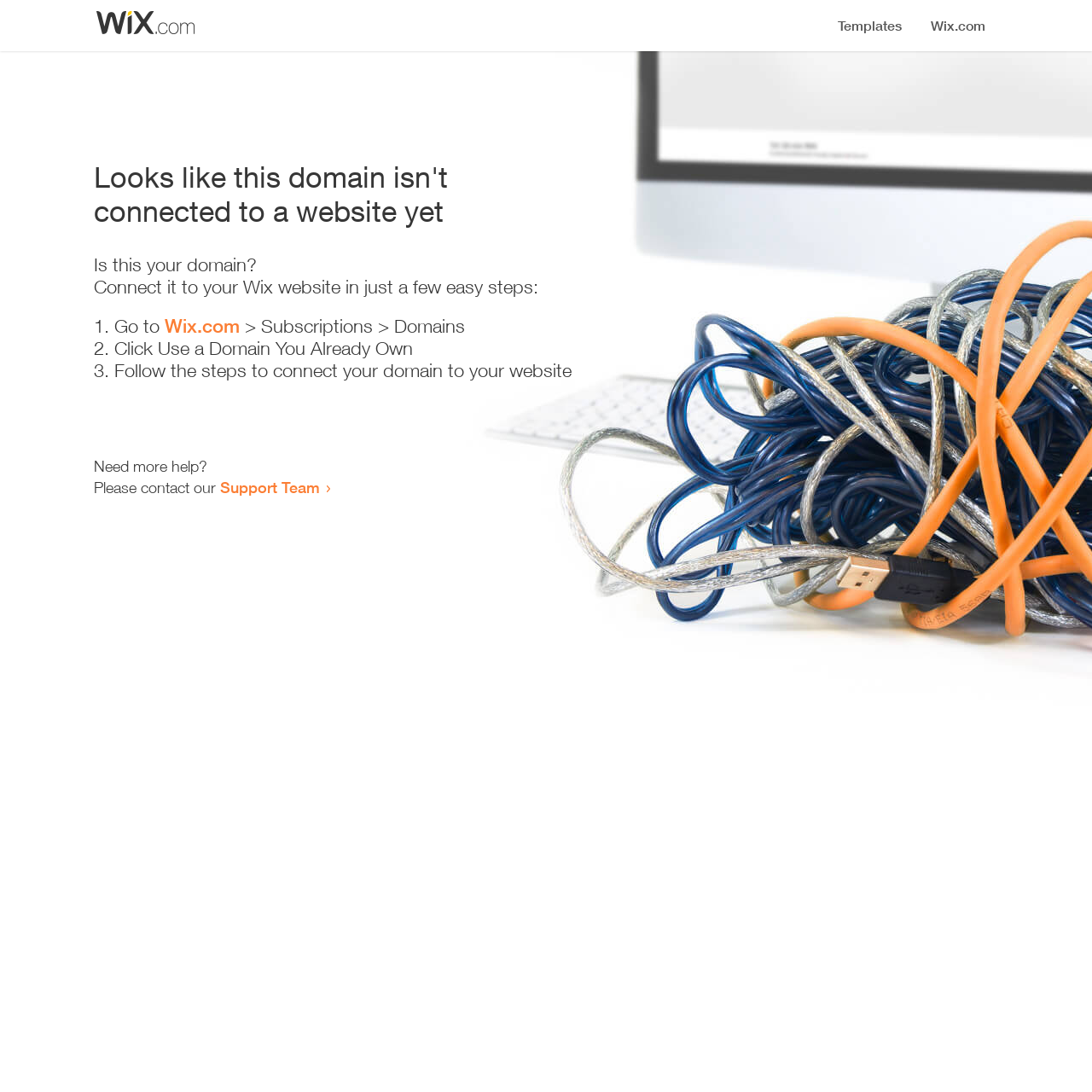Give the bounding box coordinates for the element described as: "Support Team".

[0.202, 0.438, 0.293, 0.455]